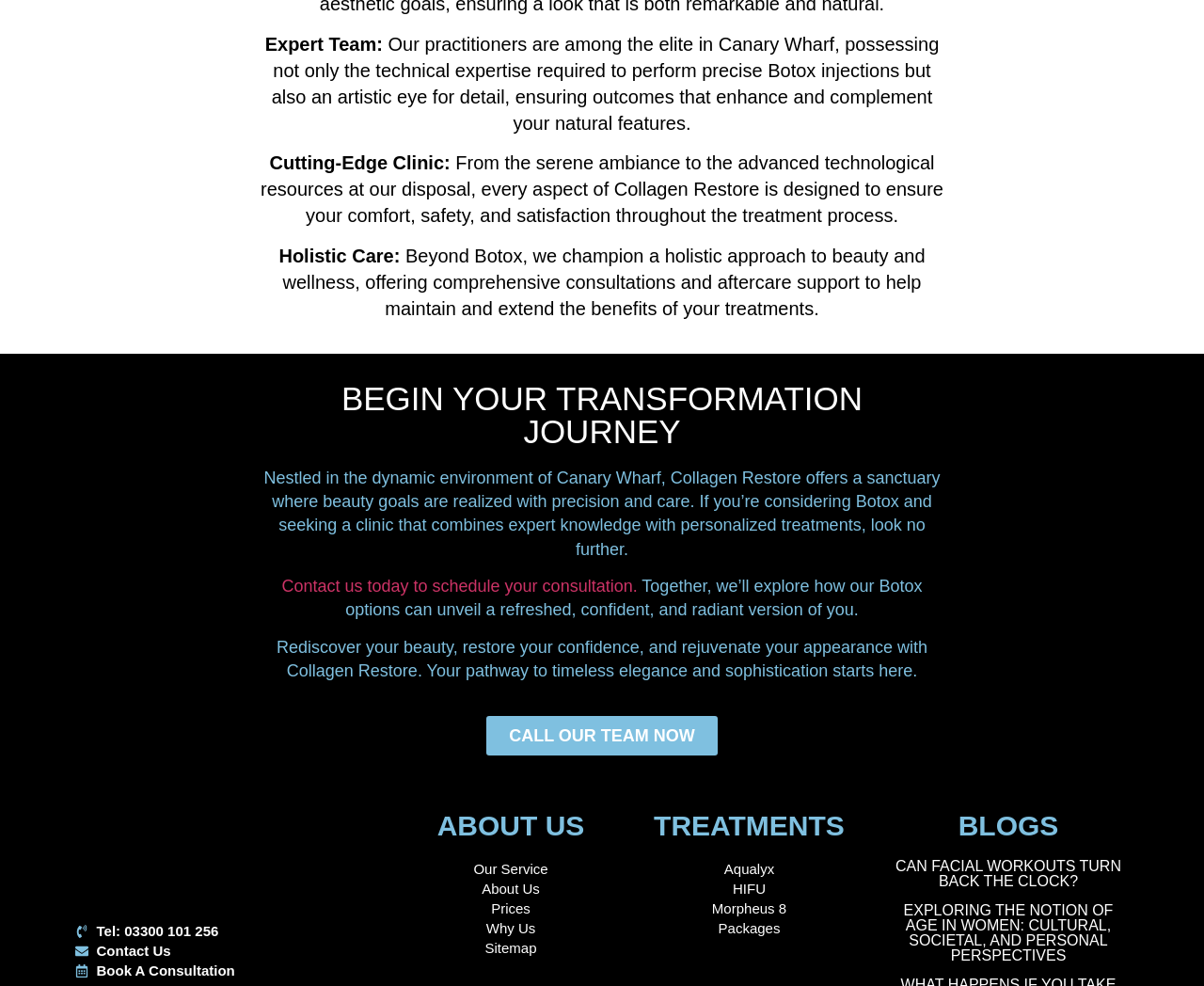What is the location of the clinic?
Please provide a comprehensive and detailed answer to the question.

The location of the clinic is Canary Wharf, as mentioned in the text 'Nestled in the dynamic environment of Canary Wharf, Collagen Restore offers a sanctuary...'.